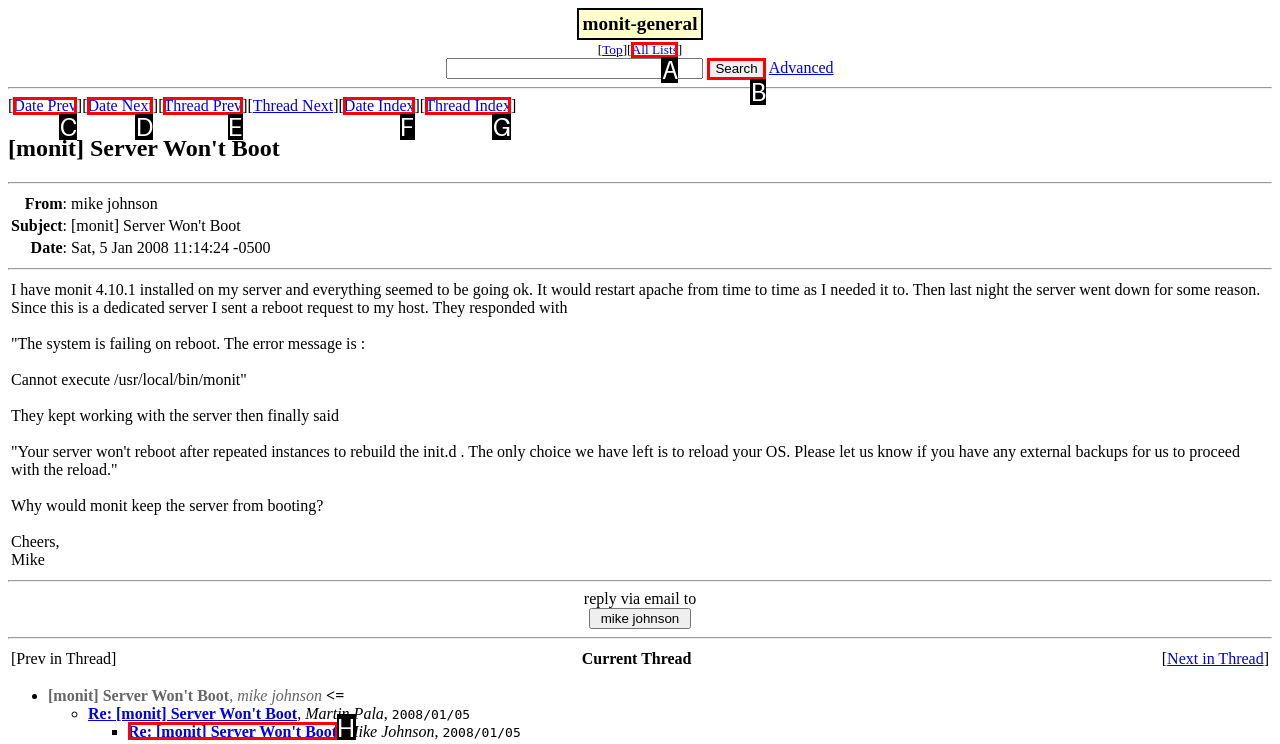Identify the HTML element that corresponds to the following description: parent_node: Advanced name="submit" value="Search". Provide the letter of the correct option from the presented choices.

B